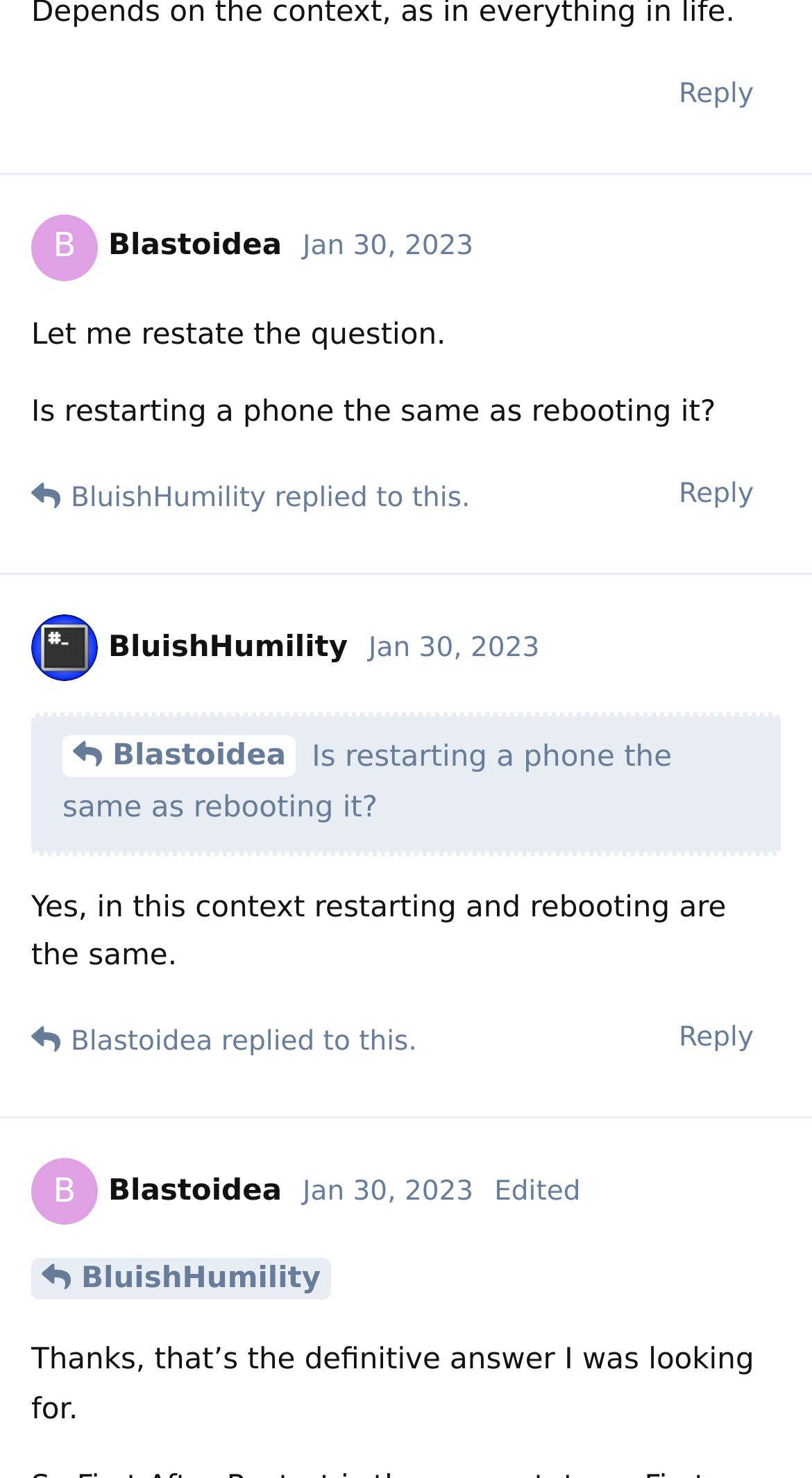Could you indicate the bounding box coordinates of the region to click in order to complete this instruction: "Reply to the post".

[0.803, 0.039, 0.962, 0.09]